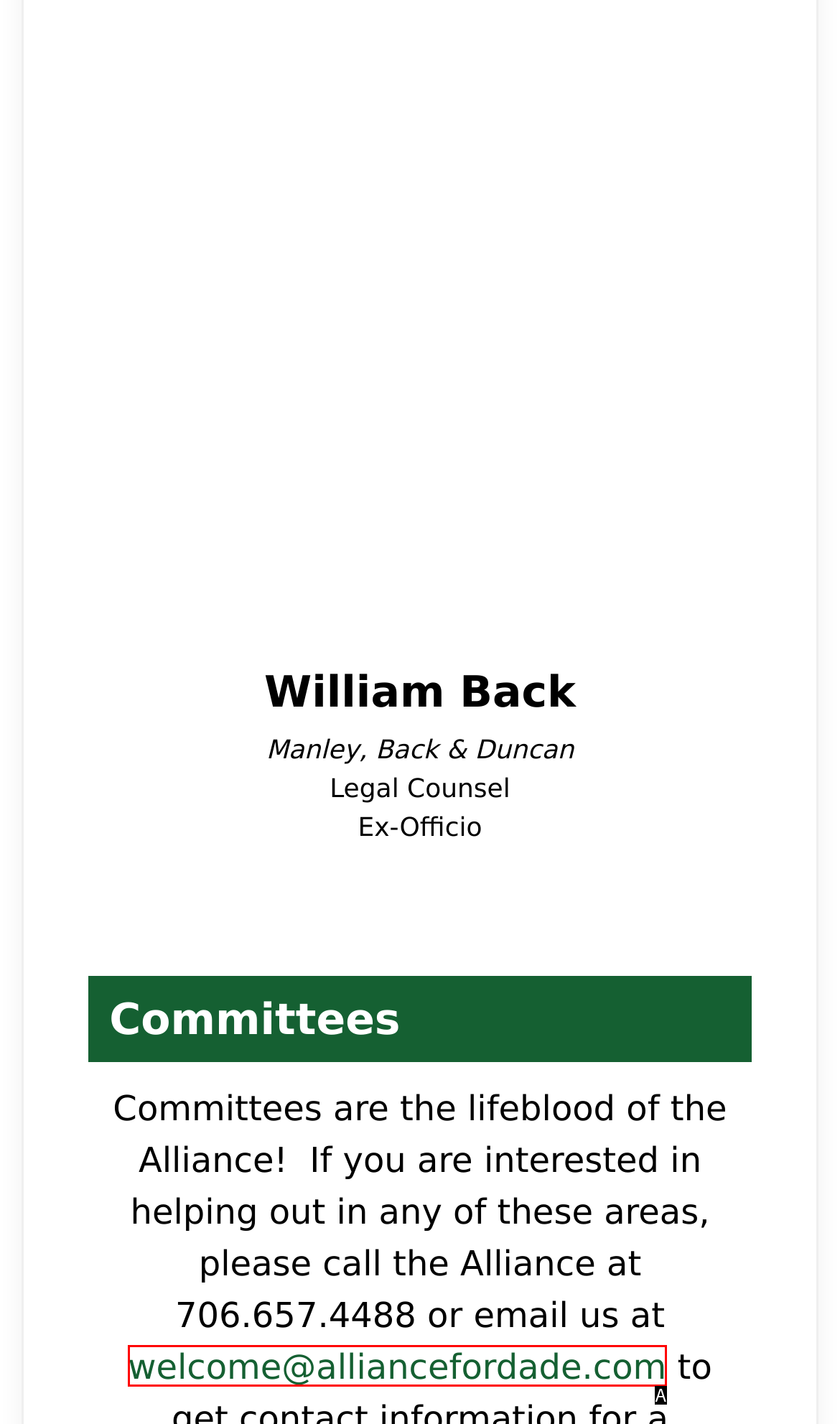Tell me which one HTML element best matches the description: Home
Answer with the option's letter from the given choices directly.

None